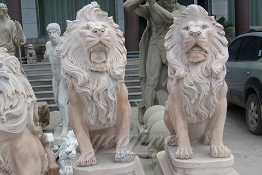What is the background of the image?
Based on the image, give a concise answer in the form of a single word or short phrase.

Blurred with additional sculptures